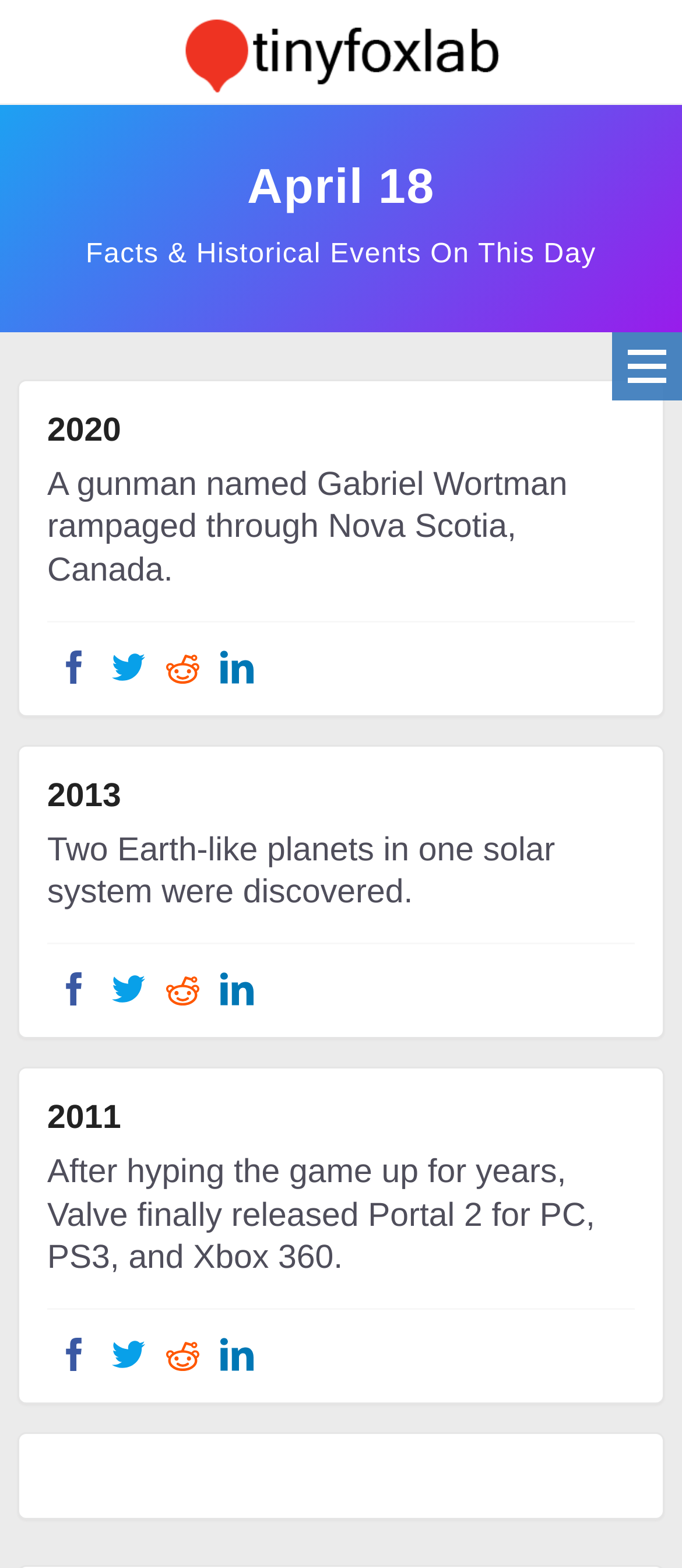What is the year of the event about a gunman in Nova Scotia?
Refer to the image and provide a one-word or short phrase answer.

2020